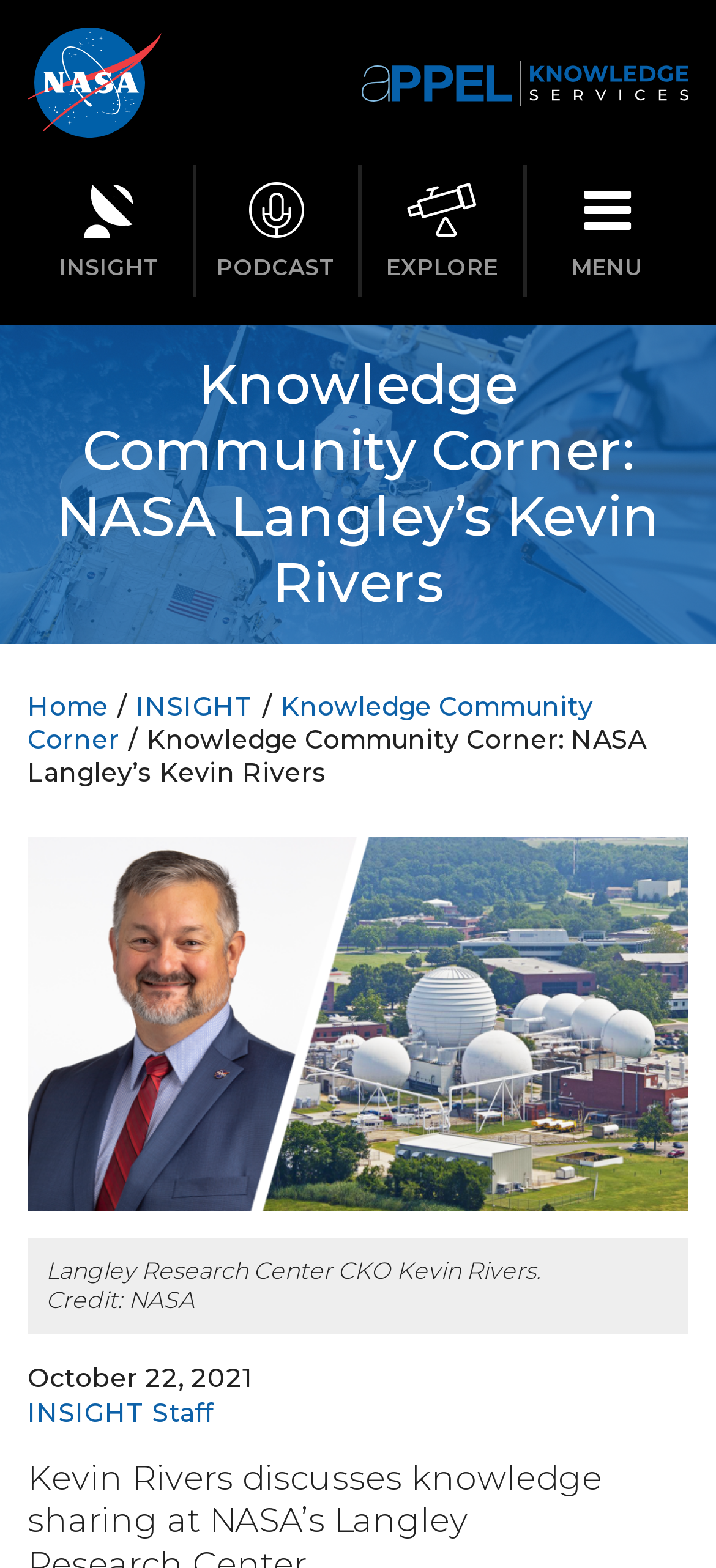Offer a comprehensive description of the webpage’s content and structure.

The webpage is about the Knowledge Community Corner, featuring NASA Langley's Kevin Rivers. At the top left, there is a link to NASA, accompanied by a small NASA logo. To the right of the NASA link, there is a link to APPEL, accompanied by a small APPEL logo. Below these links, there are four buttons: INSIGHT, PODCAST, EXPLORE, and MENU. The MENU button has a dropdown menu.

Below the buttons, there is a large header that reads "Knowledge Community Corner: NASA Langley's Kevin Rivers". Underneath the header, there are several links, including "Home", "INSIGHT", and "Knowledge Community Corner", separated by a slash. 

The main content of the page is an article about Kevin Rivers, with a large image of him. The article starts with a brief description of Kevin Rivers, stating that he is the Langley Research Center CKO. The image is credited to NASA, and the article is dated October 22, 2021. At the bottom of the article, there is a link to the INSIGHT Staff.